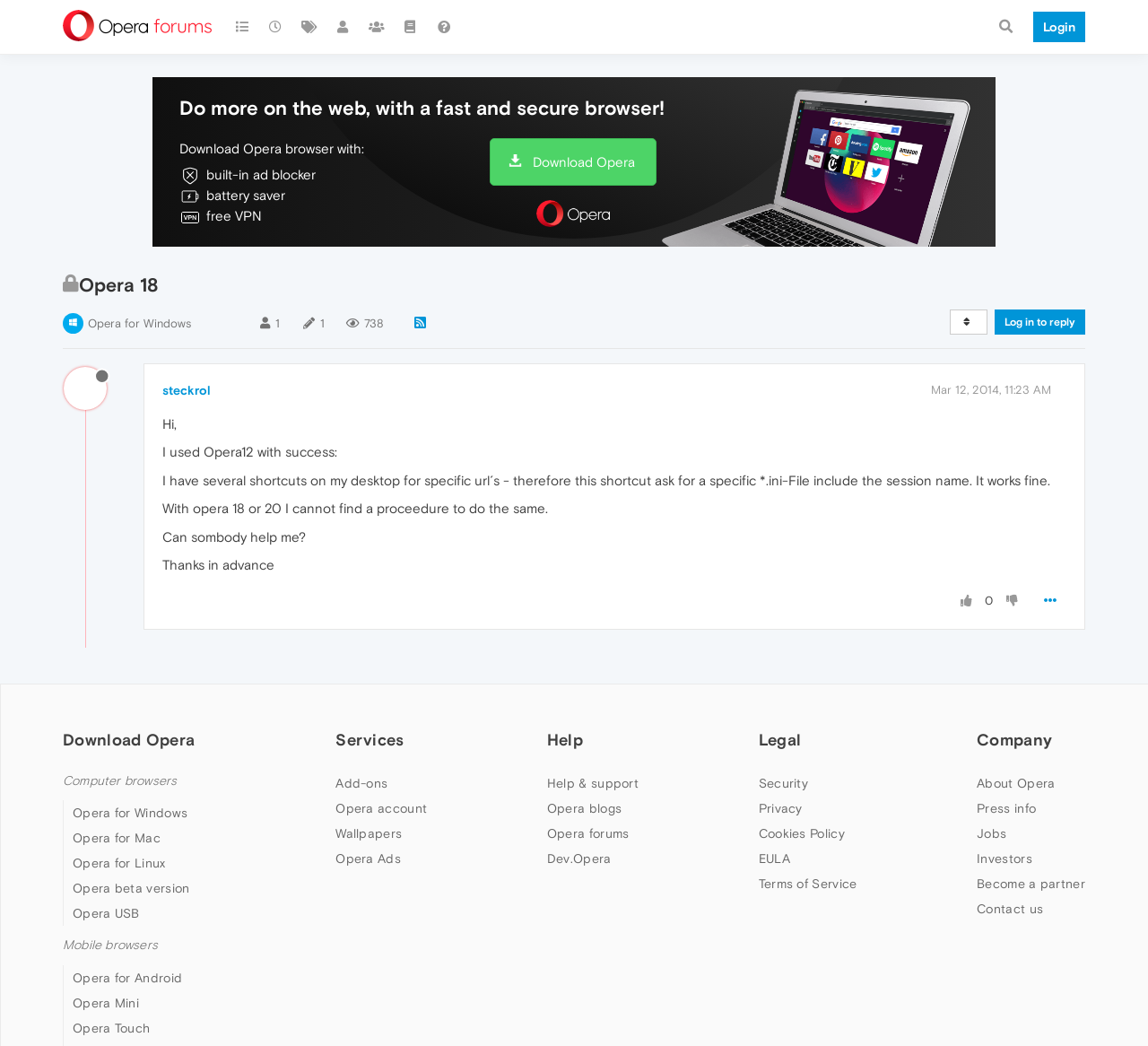Create a detailed summary of the webpage's content and design.

This webpage is the Opera forums page, with a focus on a specific discussion thread. At the top, there is a login link and a search bar with a magnifying glass icon. Below that, there are several icons representing different Opera features, such as a built-in ad blocker, battery saver, and free VPN.

To the left of the page, there is a sidebar with links to different sections, including "Computer browsers", "Mobile browsers", "Services", "Help", and "Legal". Each section has a checkbox and a heading, and some of them have sub-links.

In the main content area, there is a heading that reads "Opera 18" with a locked icon next to it. Below that, there is a post from a user asking for help with creating a shortcut to a specific URL in Opera 18 or 20. The post is followed by several replies and comments from other users.

At the bottom of the page, there are links to download Opera, as well as links to different Opera products and services, such as Opera for Windows, Opera for Mac, and Opera Mini. There are also links to Opera's help and support resources, including blogs and forums.

Throughout the page, there are various icons and graphics, including a steckrol image and several generic icons representing different actions or features.